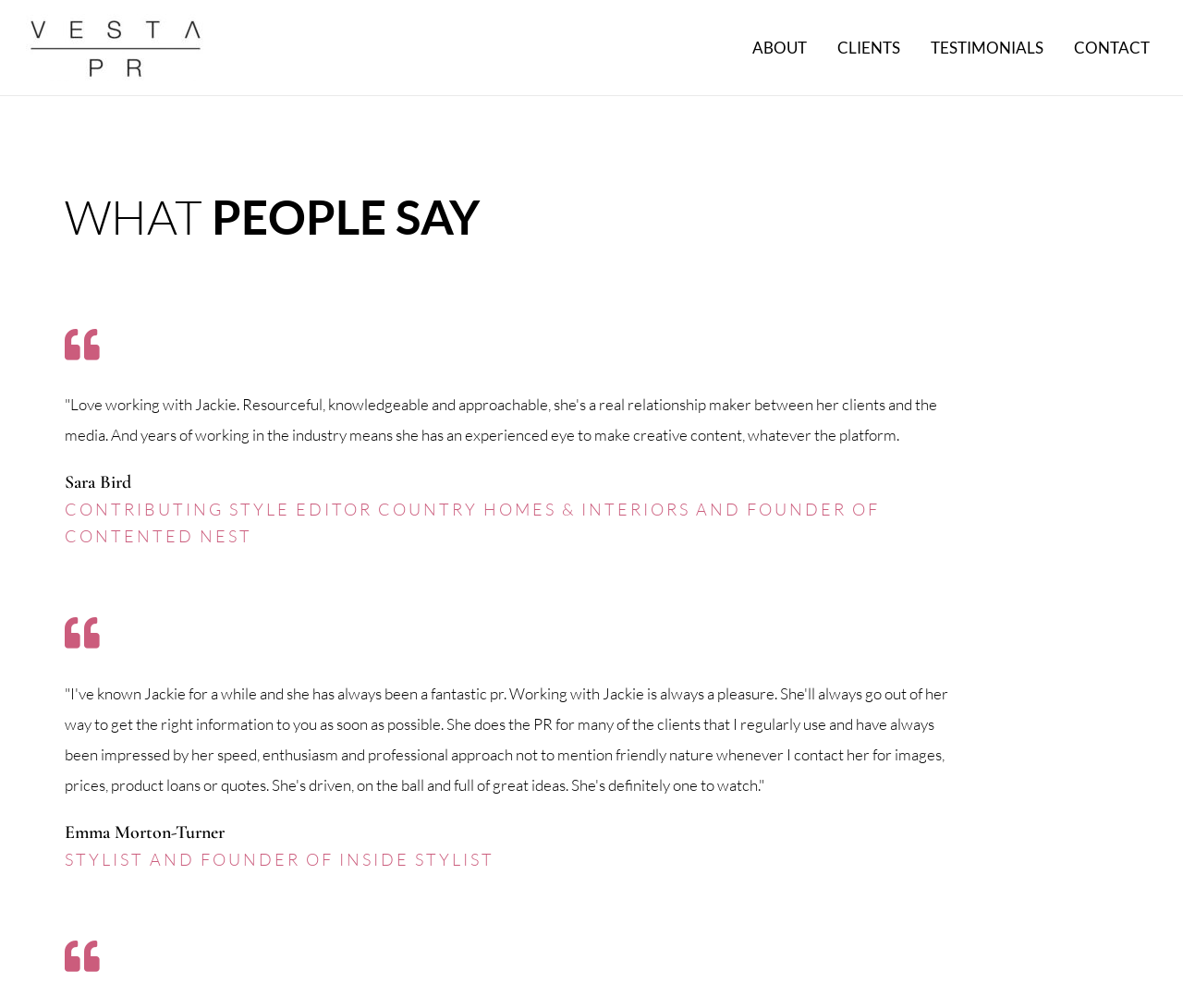Can you identify and provide the main heading of the webpage?

WHAT PEOPLE SAY